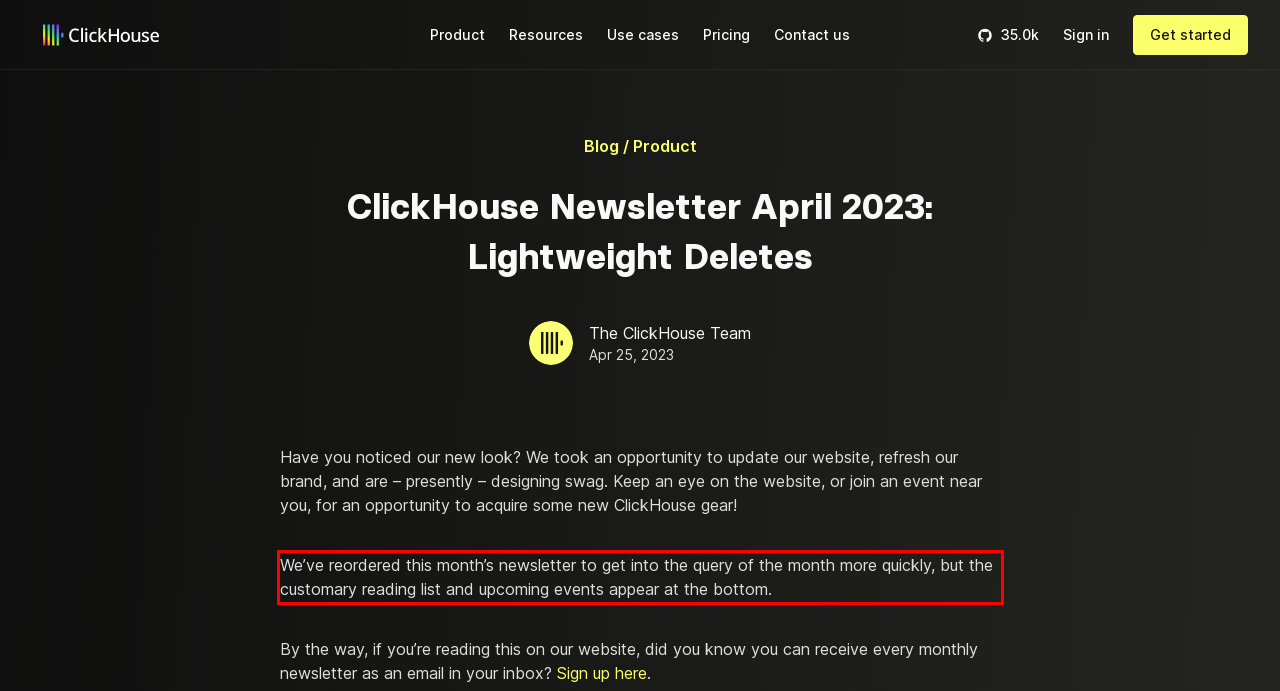You are given a screenshot showing a webpage with a red bounding box. Perform OCR to capture the text within the red bounding box.

We’ve reordered this month’s newsletter to get into the query of the month more quickly, but the customary reading list and upcoming events appear at the bottom.